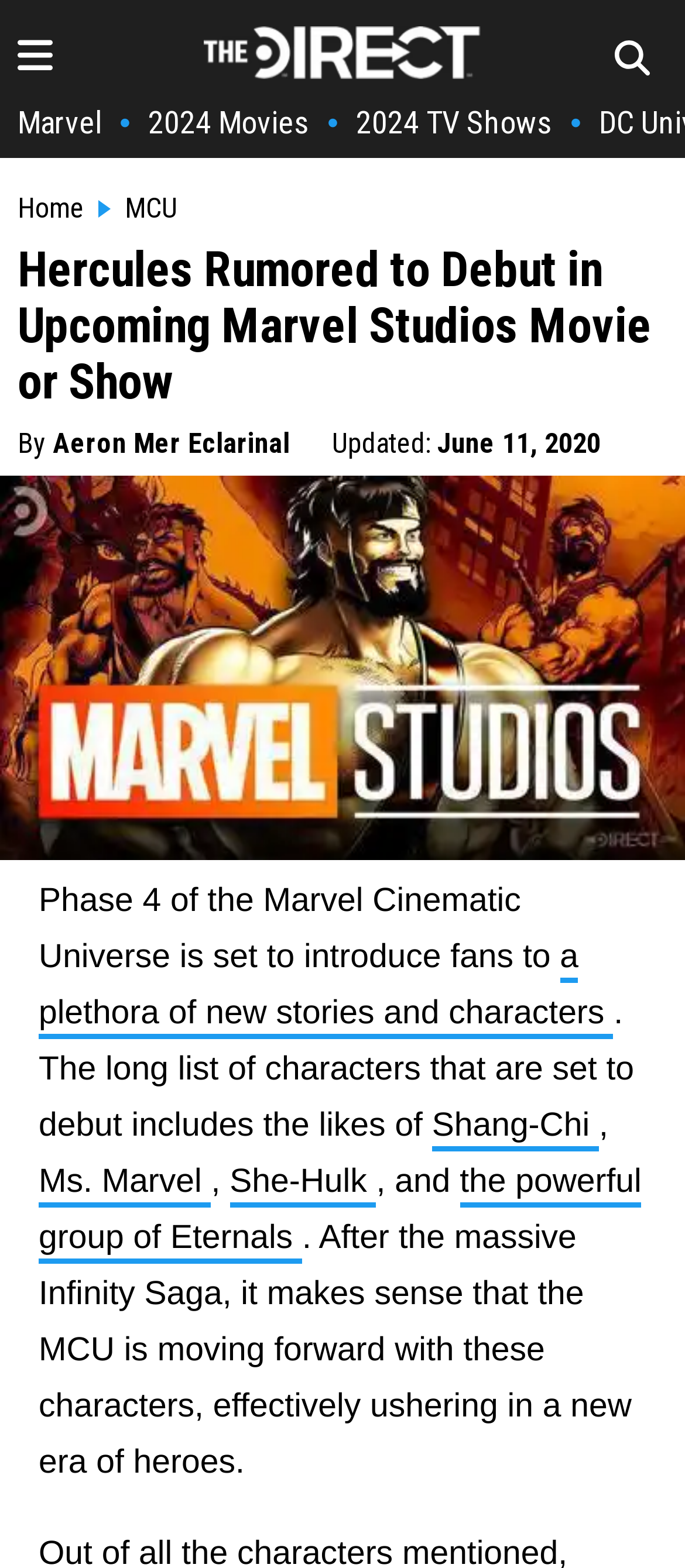Extract the heading text from the webpage.

Hercules Rumored to Debut in Upcoming Marvel Studios Movie or Show